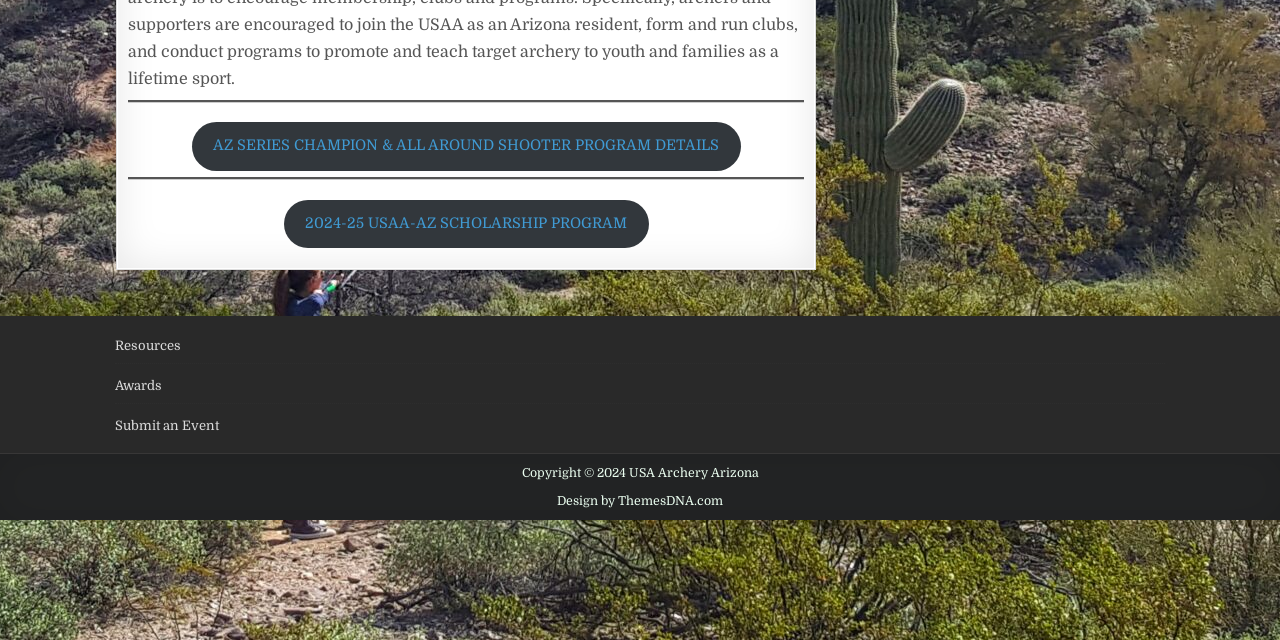Locate the UI element described by 2024-25 USAA-AZ SCHOLARSHIP PROGRAM in the provided webpage screenshot. Return the bounding box coordinates in the format (top-left x, top-left y, bottom-right x, bottom-right y), ensuring all values are between 0 and 1.

[0.222, 0.312, 0.507, 0.388]